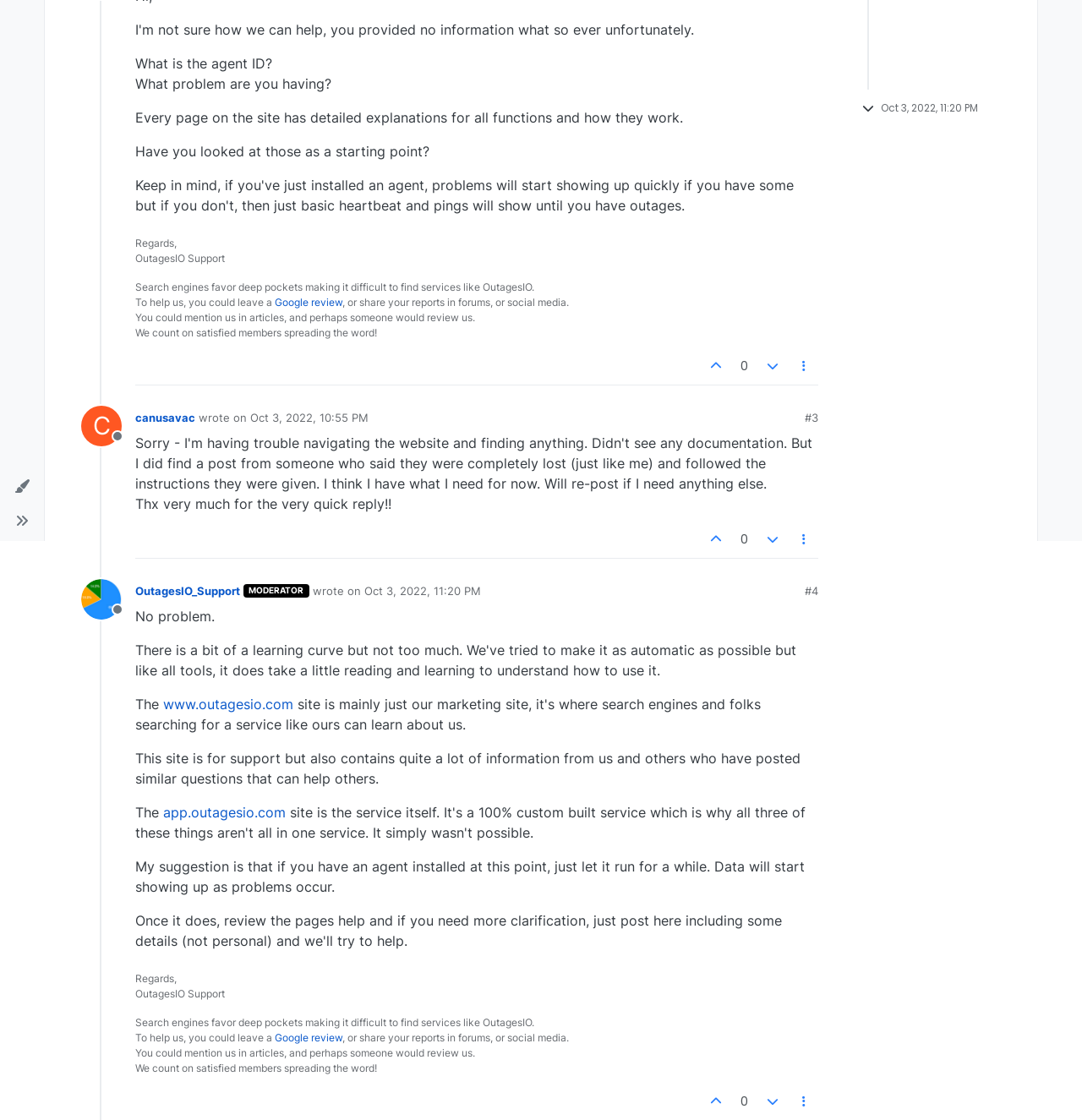Locate the bounding box of the UI element defined by this description: "Oct 3, 2022, 10:55 PM". The coordinates should be given as four float numbers between 0 and 1, formatted as [left, top, right, bottom].

[0.231, 0.367, 0.341, 0.379]